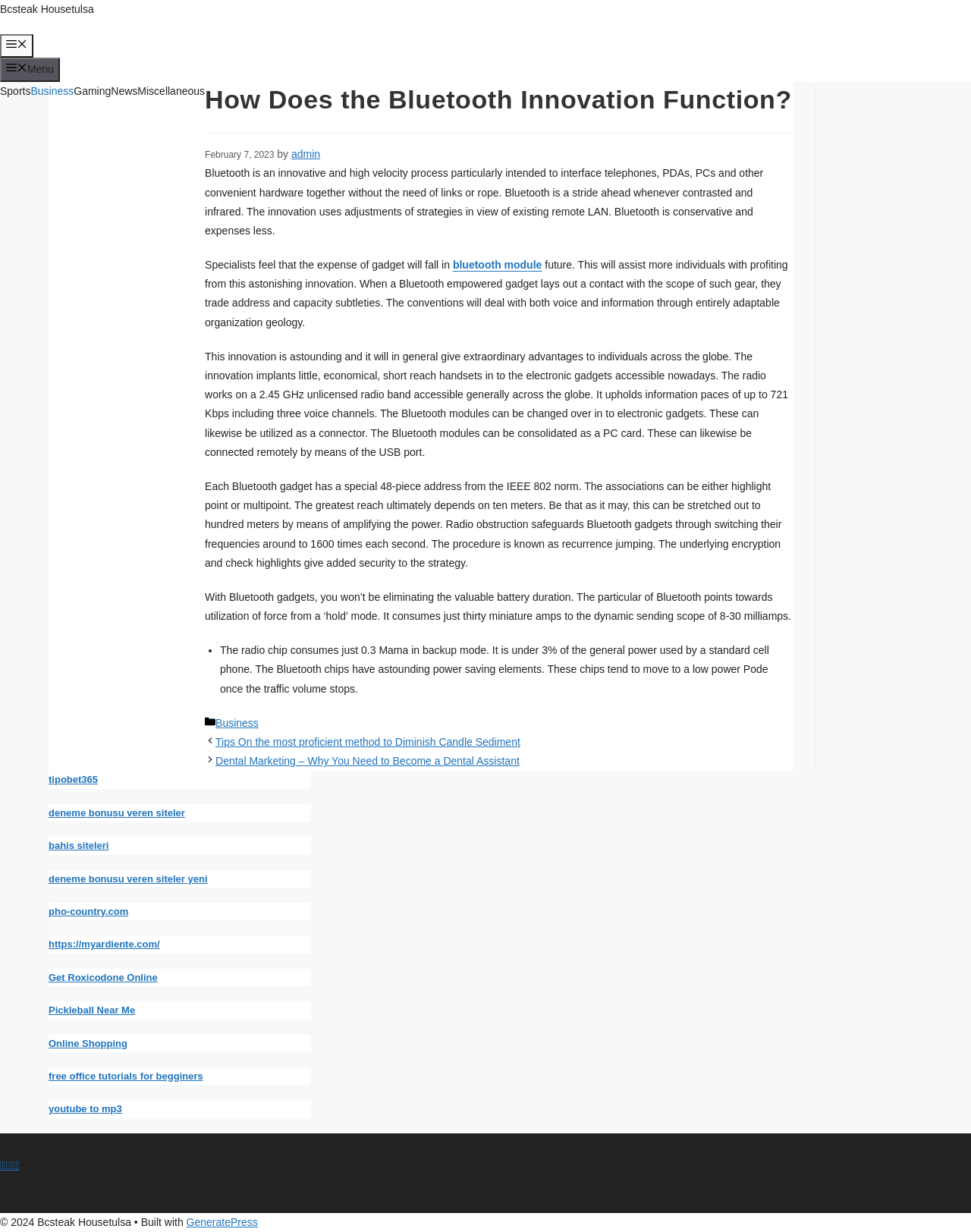Determine the bounding box coordinates of the clickable element to achieve the following action: 'Click on the 'Menu' button'. Provide the coordinates as four float values between 0 and 1, formatted as [left, top, right, bottom].

[0.0, 0.028, 0.034, 0.047]